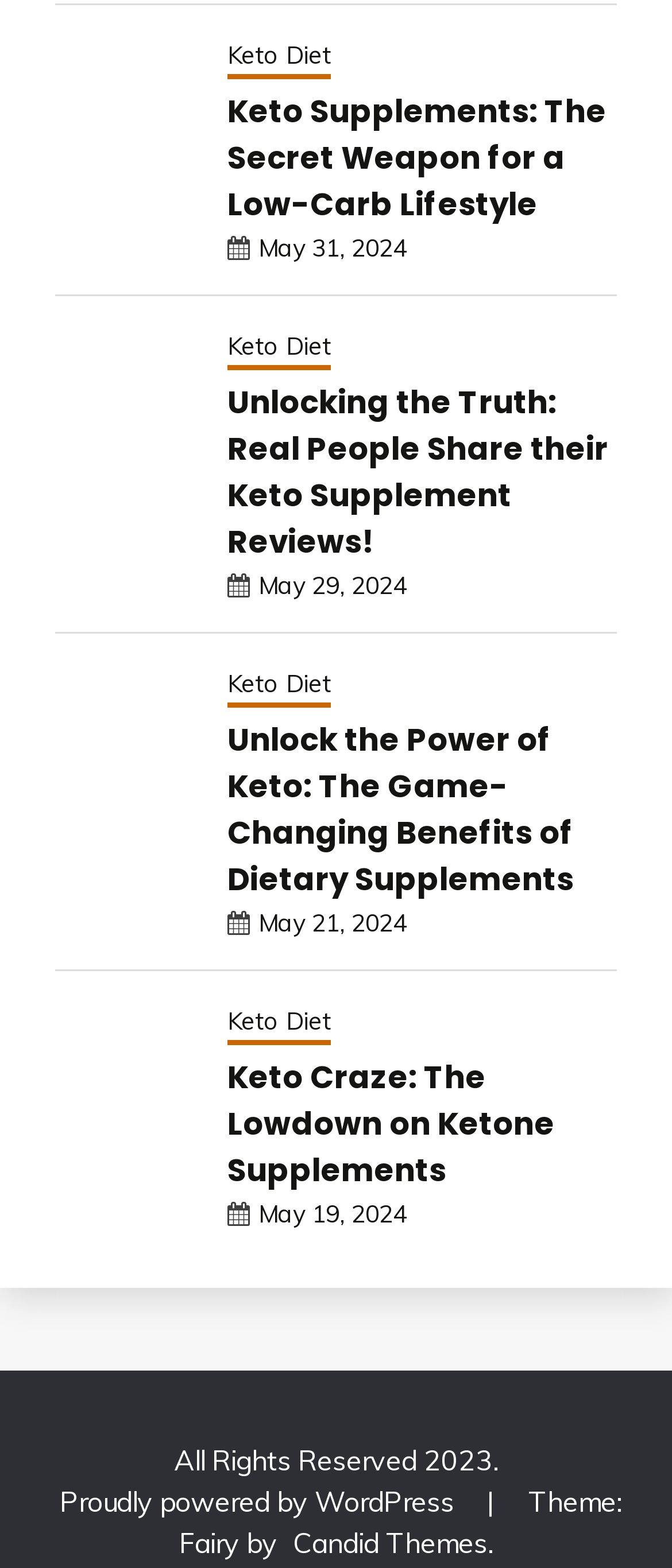What is the date of the most recent article?
Based on the image, respond with a single word or phrase.

May 31, 2024